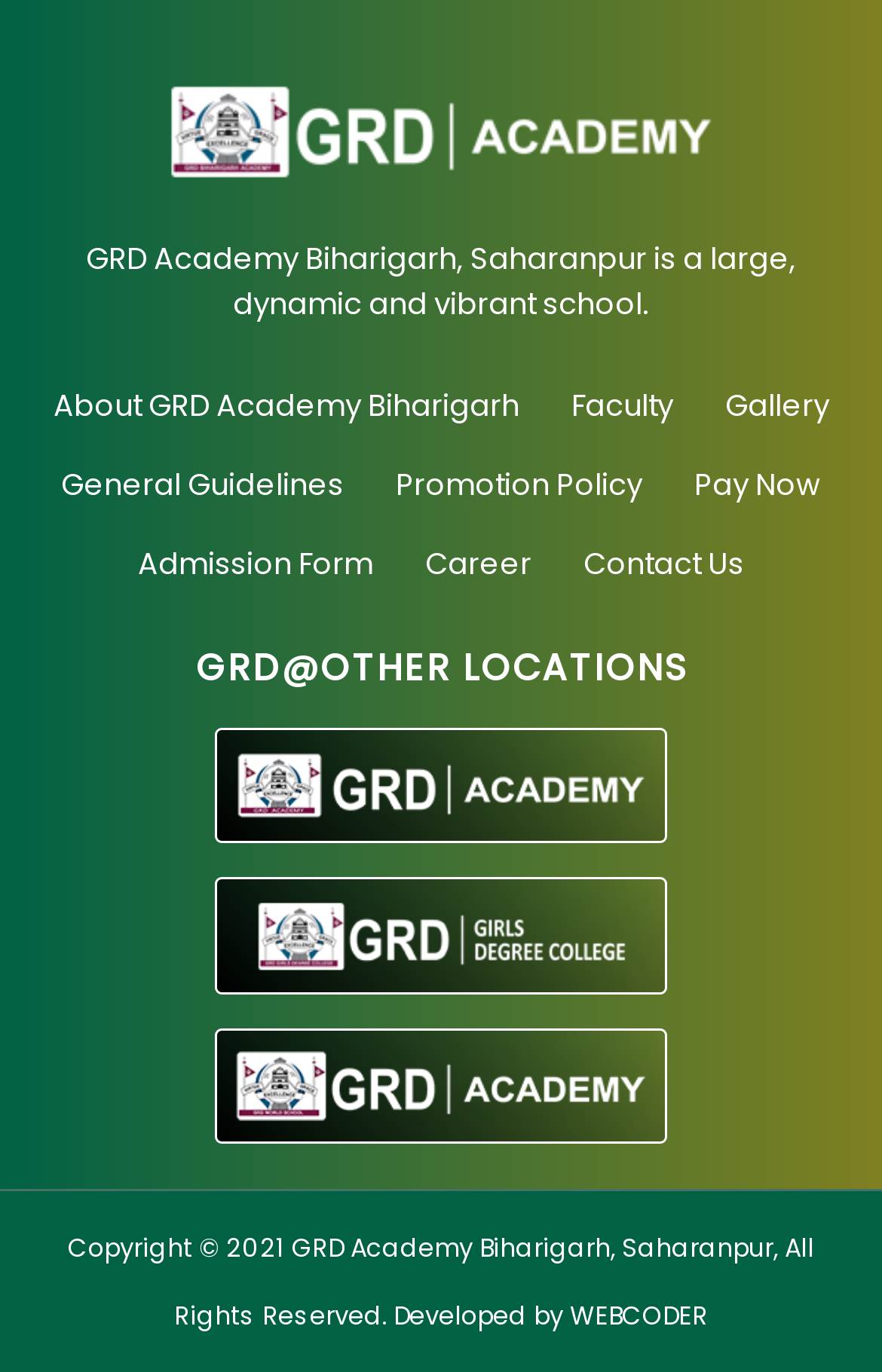Reply to the question below using a single word or brief phrase:
How many other locations are listed?

3